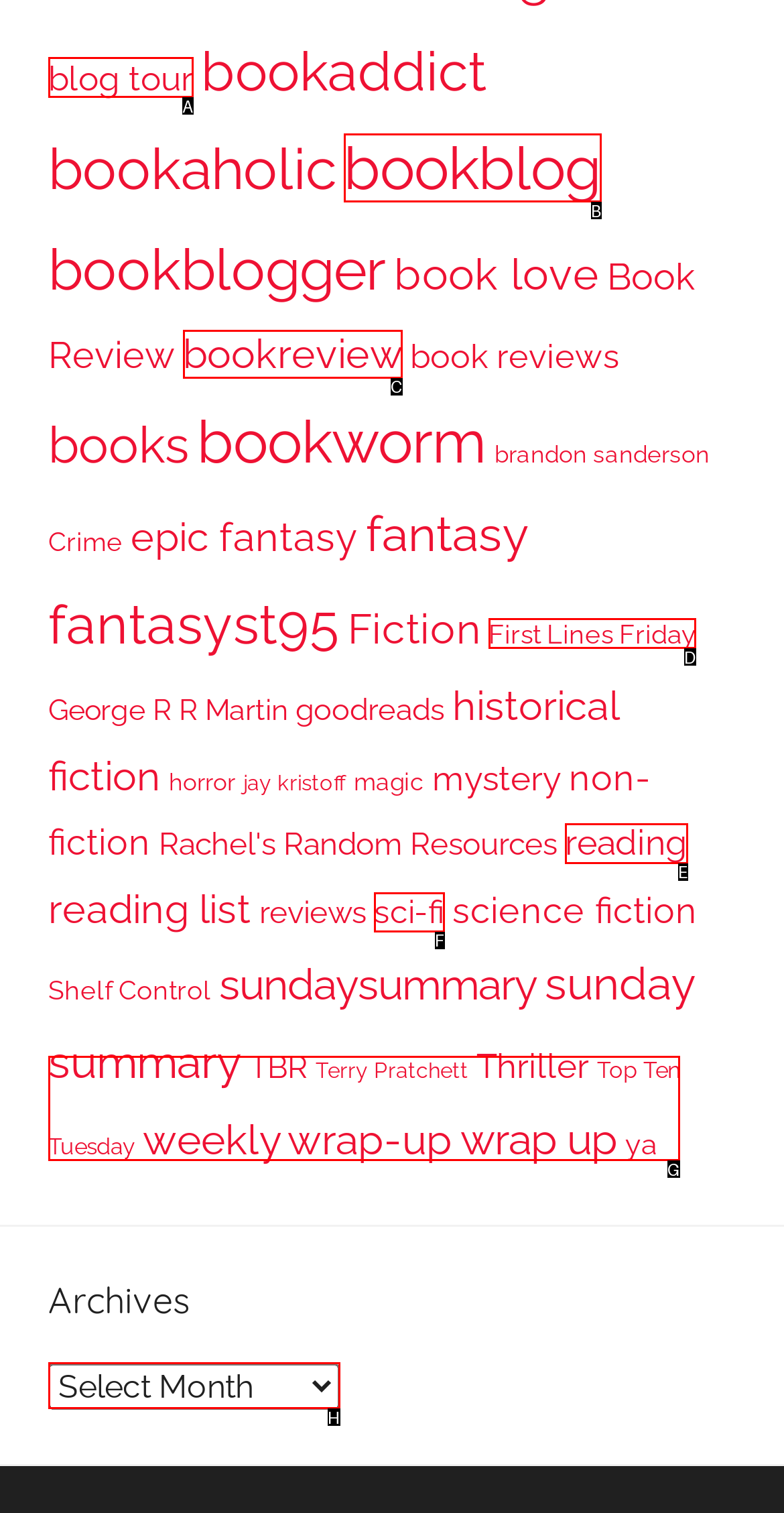Identify which lettered option completes the task: Explore 'sci-fi'. Provide the letter of the correct choice.

F